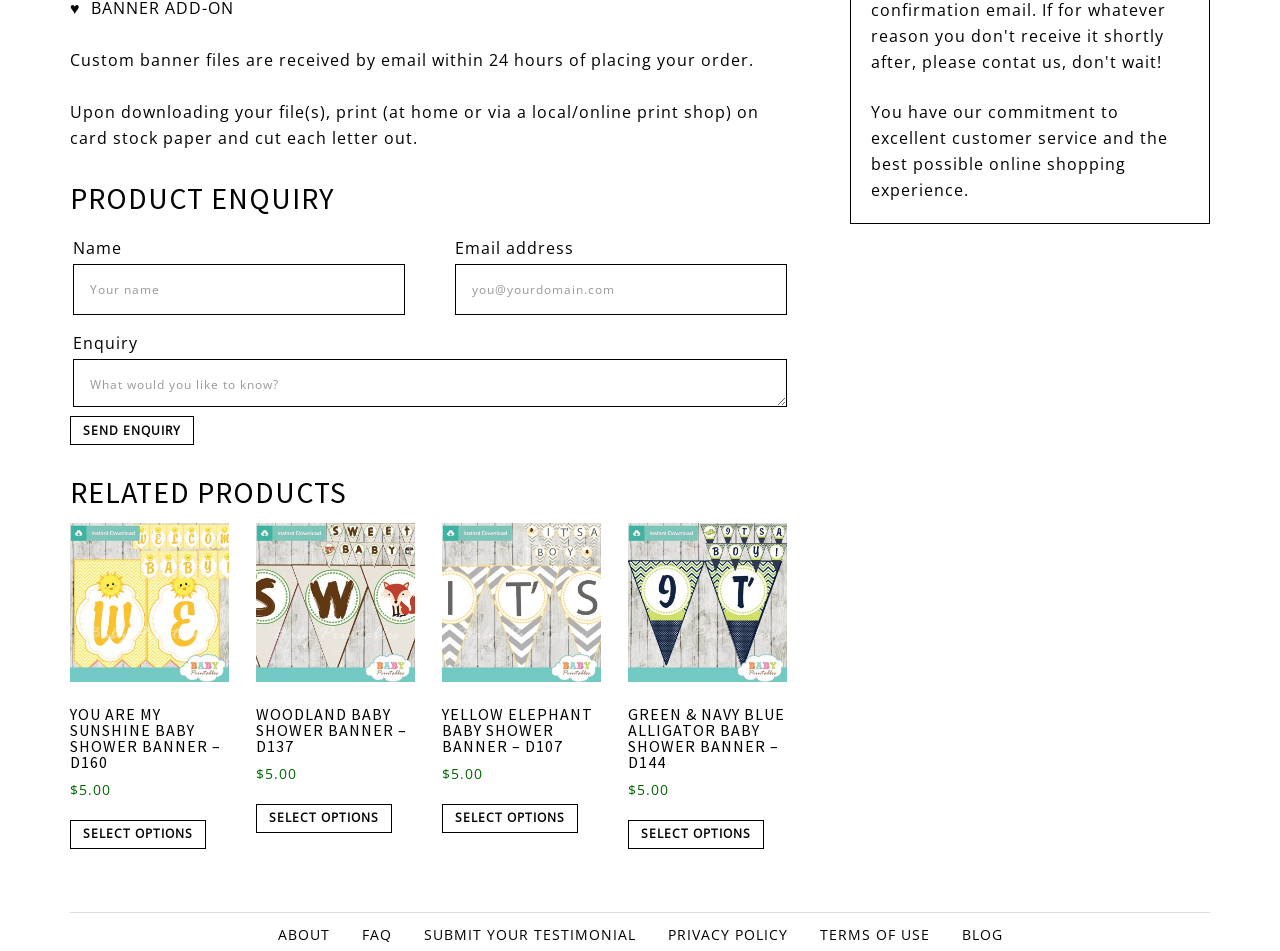Can you find the bounding box coordinates for the element that needs to be clicked to execute this instruction: "Explore the benefits of reading the Mahabharata"? The coordinates should be given as four float numbers between 0 and 1, i.e., [left, top, right, bottom].

None